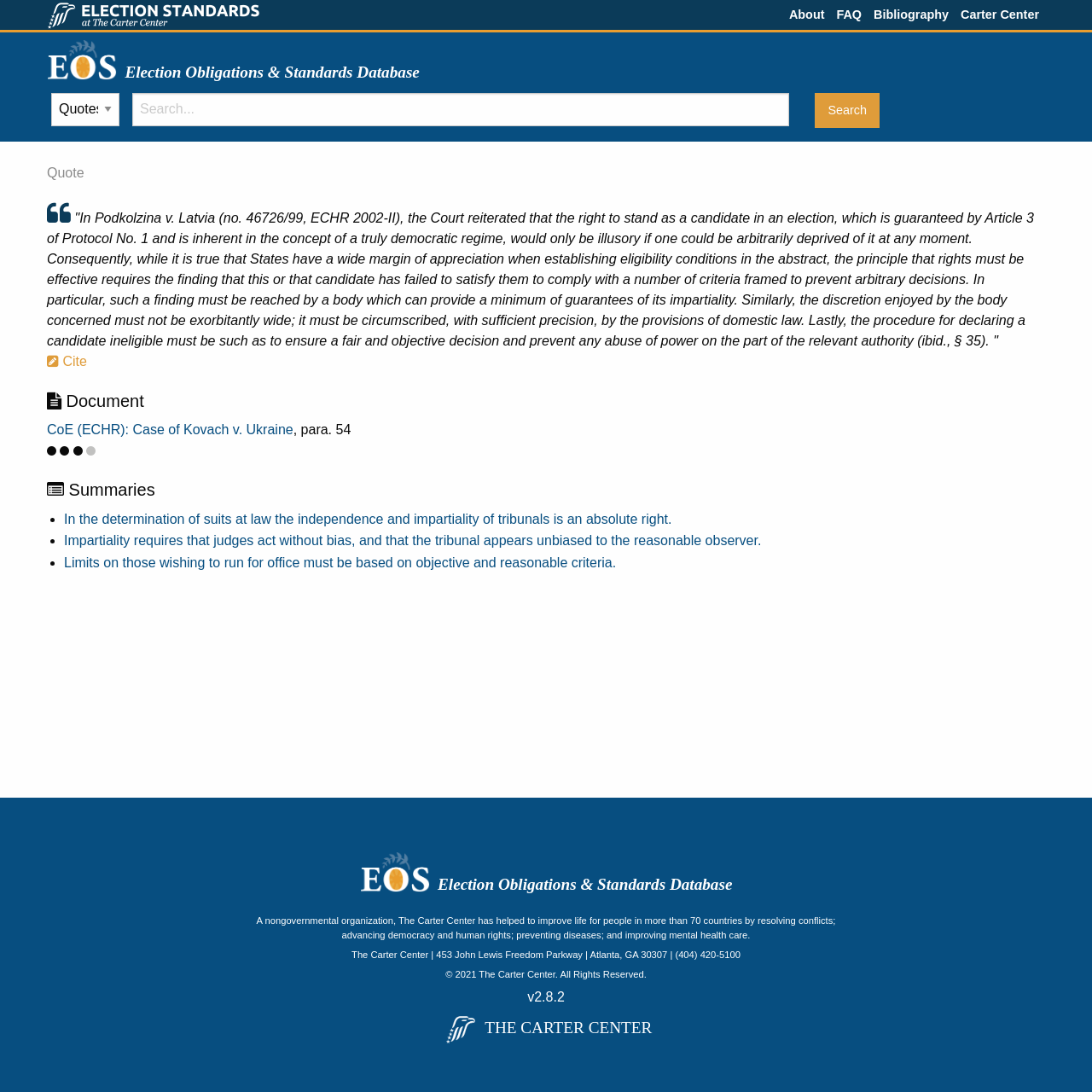Write a detailed summary of the webpage, including text, images, and layout.

The webpage is about Election Standards, specifically the Election Obligations & Standards Database provided by The Carter Center. At the top, there is a logo and a title "Election Standards | The Carter Center" with a navigation menu consisting of five links: "About", "FAQ", "Bibliography", "Carter Center", and "EOS Election Obligations & Standards Database". 

Below the navigation menu, there is a search bar with a combobox, a textbox, and a search button. 

The main content area is divided into two sections. The left section contains a quote from a court case, followed by a long paragraph discussing the right to stand as a candidate in an election. There is also a link to cite the quote and a heading "Document" with a link to a case file. 

The right section has a heading "Summaries" with three bullet points, each containing a link to a summary of a principle related to election standards, such as the independence and impartiality of tribunals, and limits on those wishing to run for office.

At the bottom of the page, there is a footer section with the logo of The Carter Center, a heading "Election Obligations & Standards Database", and some information about The Carter Center, including its mission, address, and copyright information. There is also a version number "v2.8.2" and a small image of The Carter Center's logo.